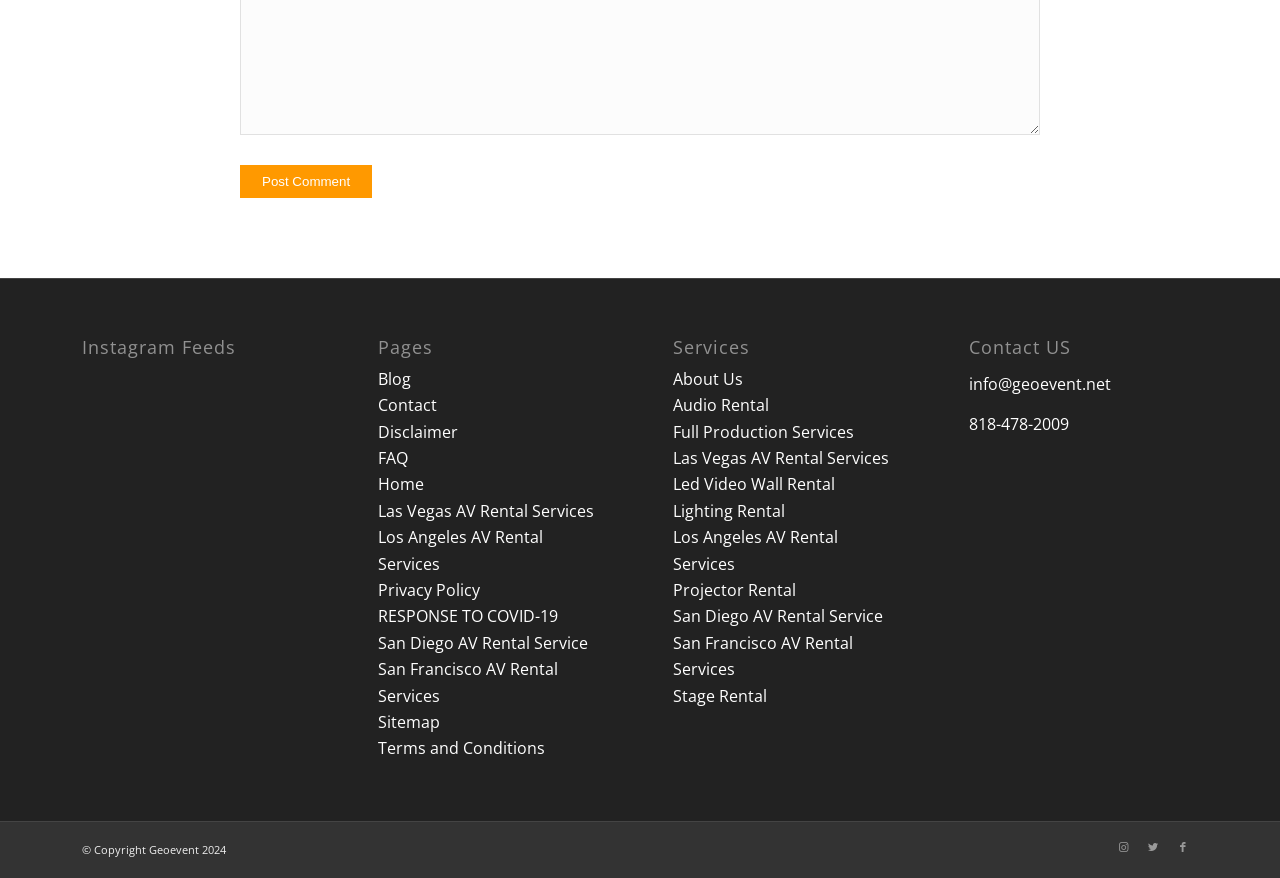What services does the company offer?
Please answer the question with a single word or phrase, referencing the image.

AV Rental Services